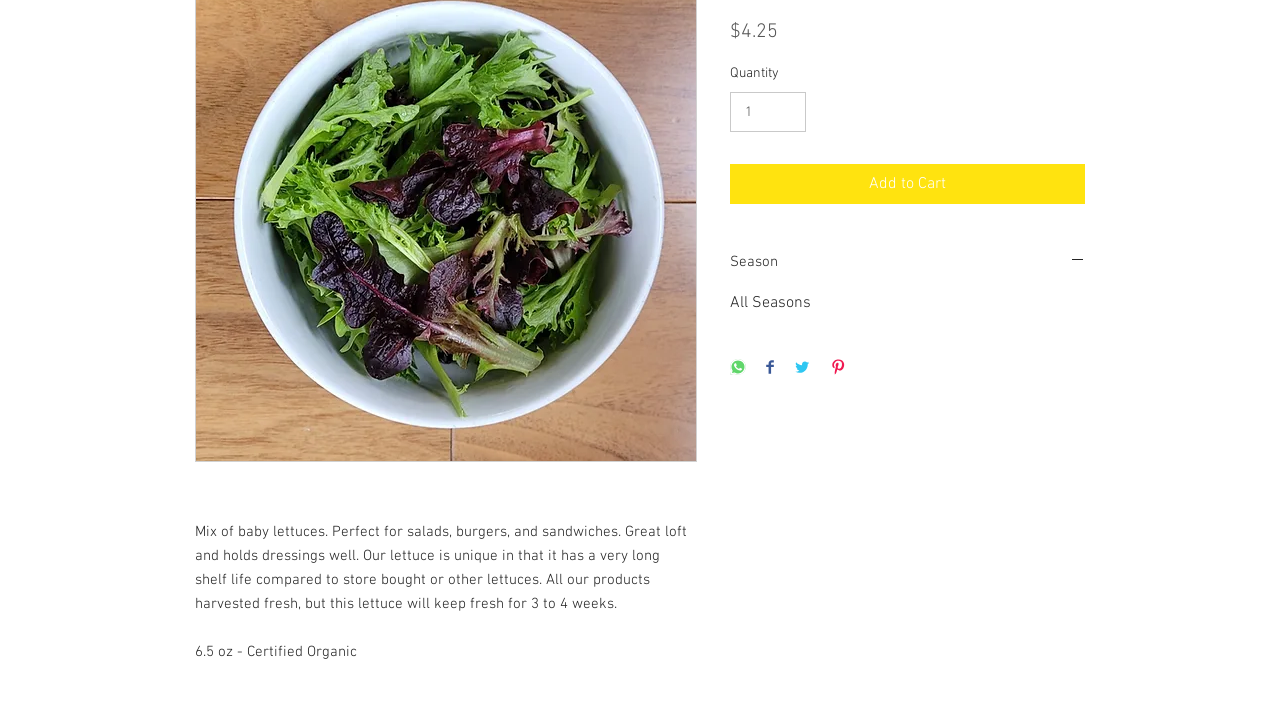Locate the UI element described by input value="1" aria-label="Quantity" value="1" and provide its bounding box coordinates. Use the format (top-left x, top-left y, bottom-right x, bottom-right y) with all values as floating point numbers between 0 and 1.

[0.57, 0.127, 0.63, 0.184]